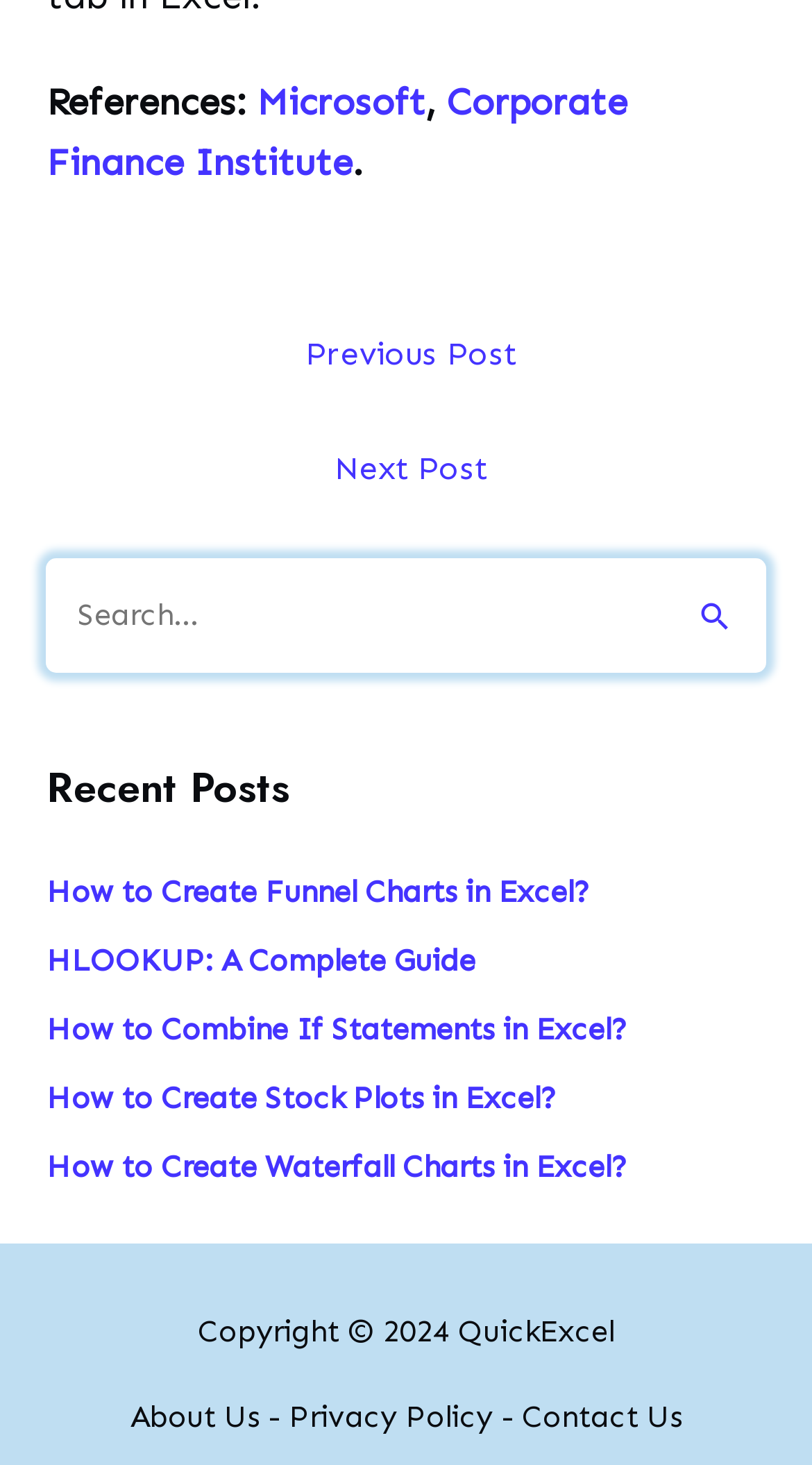Identify the bounding box coordinates for the element you need to click to achieve the following task: "Go to the previous post". The coordinates must be four float values ranging from 0 to 1, formatted as [left, top, right, bottom].

[0.025, 0.217, 0.985, 0.269]